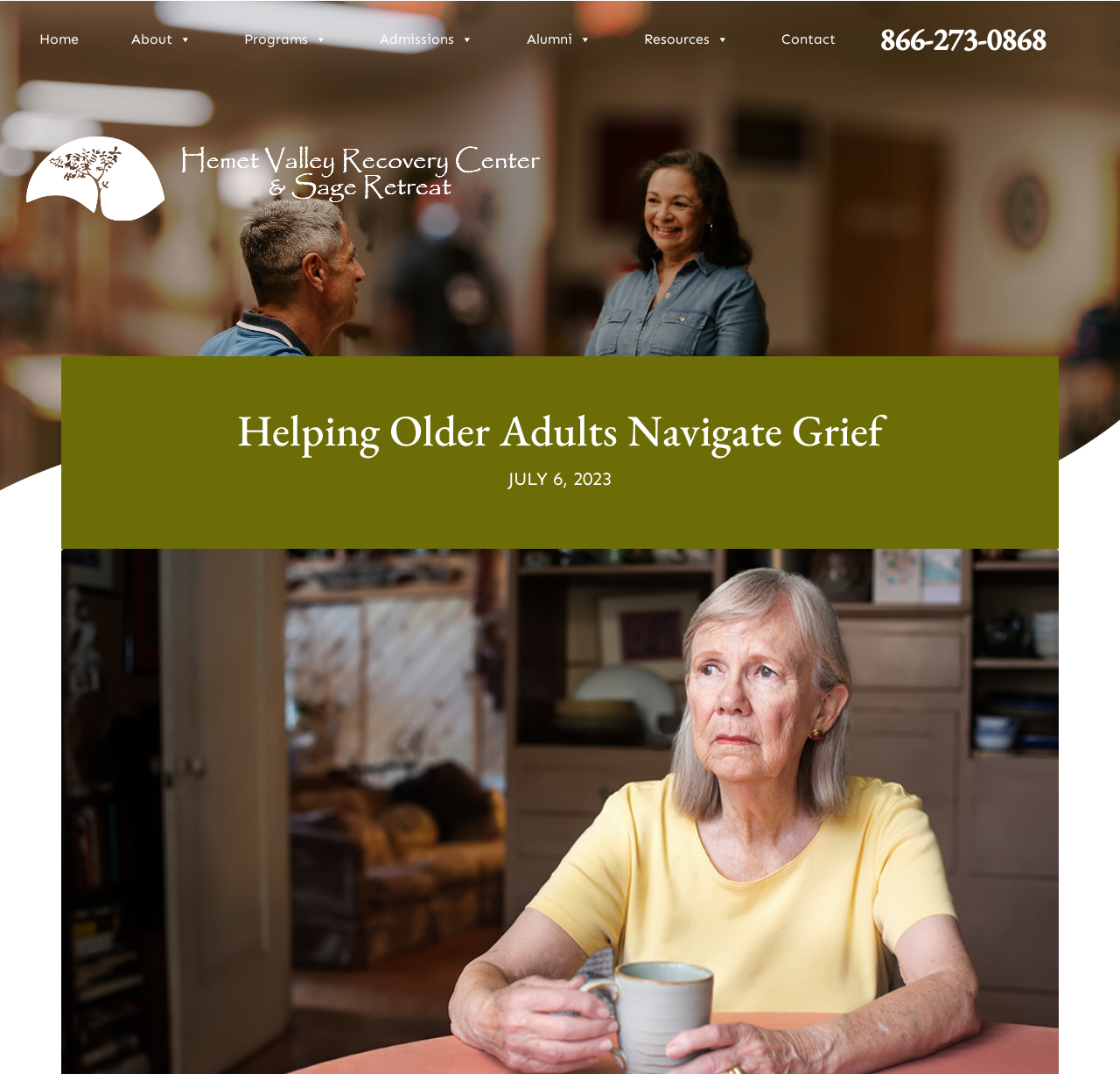How many links are there in the top navigation bar?
Provide an in-depth and detailed explanation in response to the question.

I counted the number of link elements in the top navigation bar. There are 3 links: 'Home', 'Contact', and a phone number link.